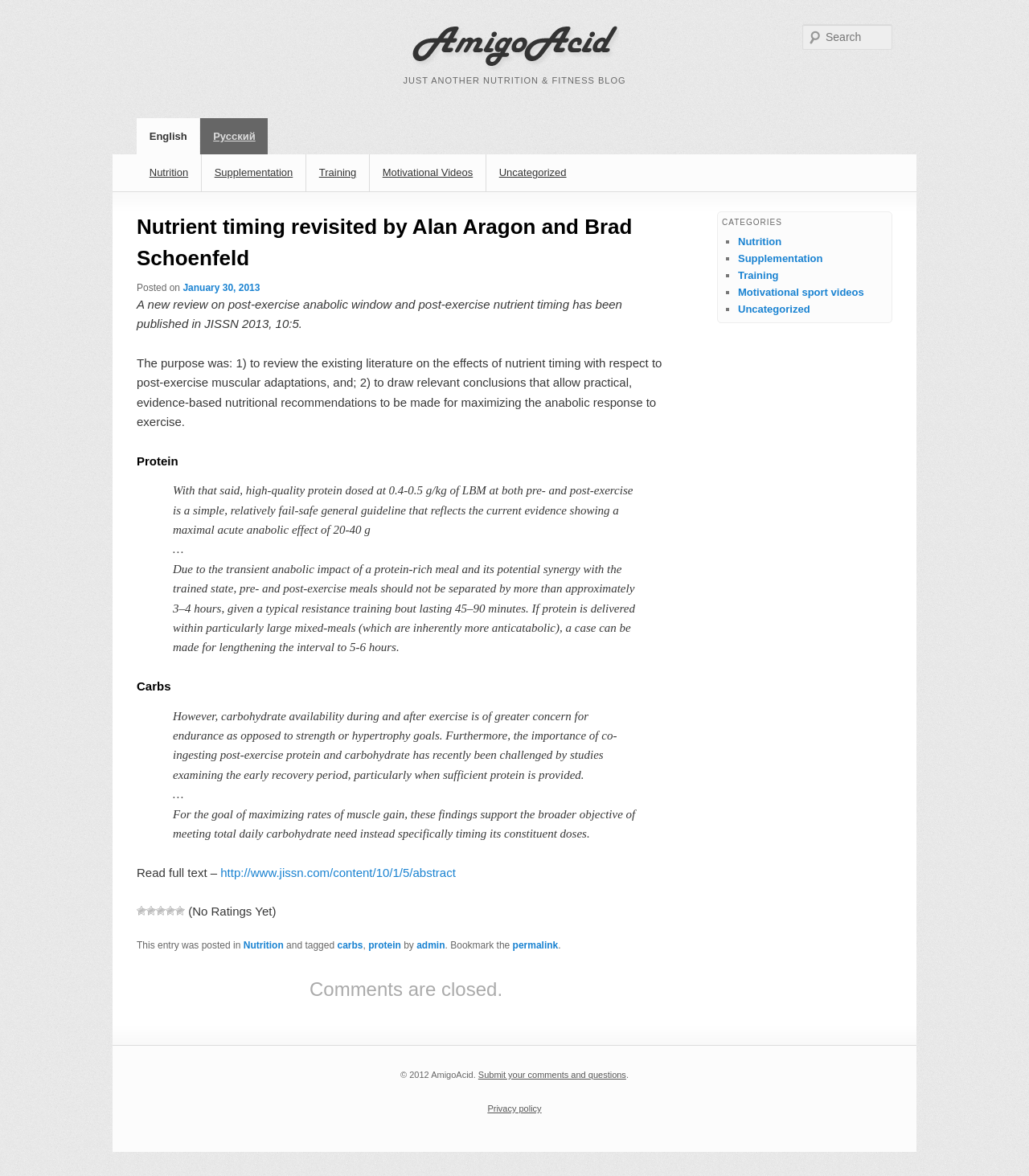Provide an in-depth description of the elements and layout of the webpage.

This webpage is a blog post titled "Nutrient timing revisited by Alan Aragon and Brad Schoenfeld" on the AmigoAcid website. At the top, there is a navigation menu with links to the main menu, primary content, and secondary content. Below this, there are links to different categories, including Nutrition, Supplementation, Training, Motivational Videos, and Uncategorized.

The main content of the page is an article discussing the effects of nutrient timing on post-exercise muscular adaptations. The article is divided into sections, with headings such as "Protein" and "Carbs". Each section contains a blockquote with text discussing the specific topic. The article also includes a link to the full text of the review on the Journal of the International Society of Sports Nutrition website.

To the right of the main content, there is a sidebar with a list of categories, including Nutrition, Supplementation, Training, Motivational sport videos, and Uncategorized. Each category has a bullet point marker (■) next to it.

At the bottom of the page, there is a footer section with a copyright notice, a link to submit comments and questions, and a link to the privacy policy.

There are also several images of stars on the page, which appear to be a rating system, although there are no ratings yet. The page also has a search bar at the top right corner, and a link to switch between English and Russian languages.